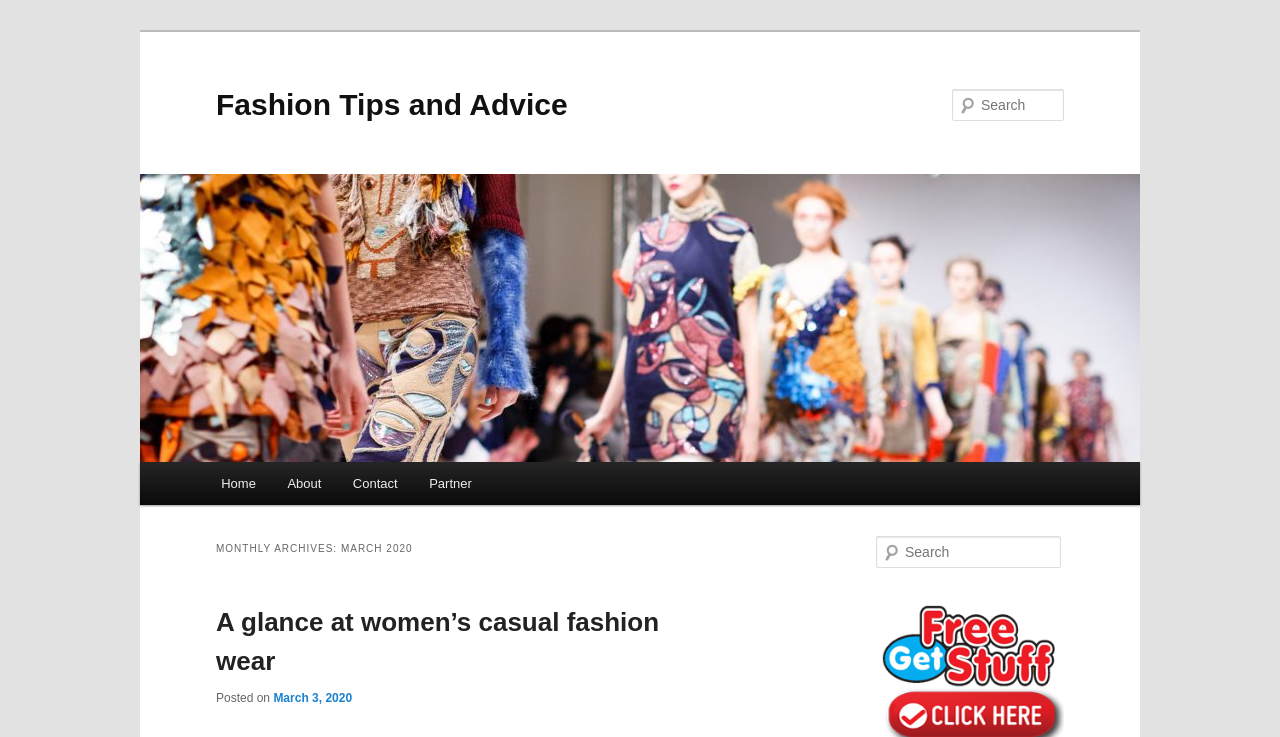Where is the search bar located?
Using the information from the image, give a concise answer in one word or a short phrase.

Top right